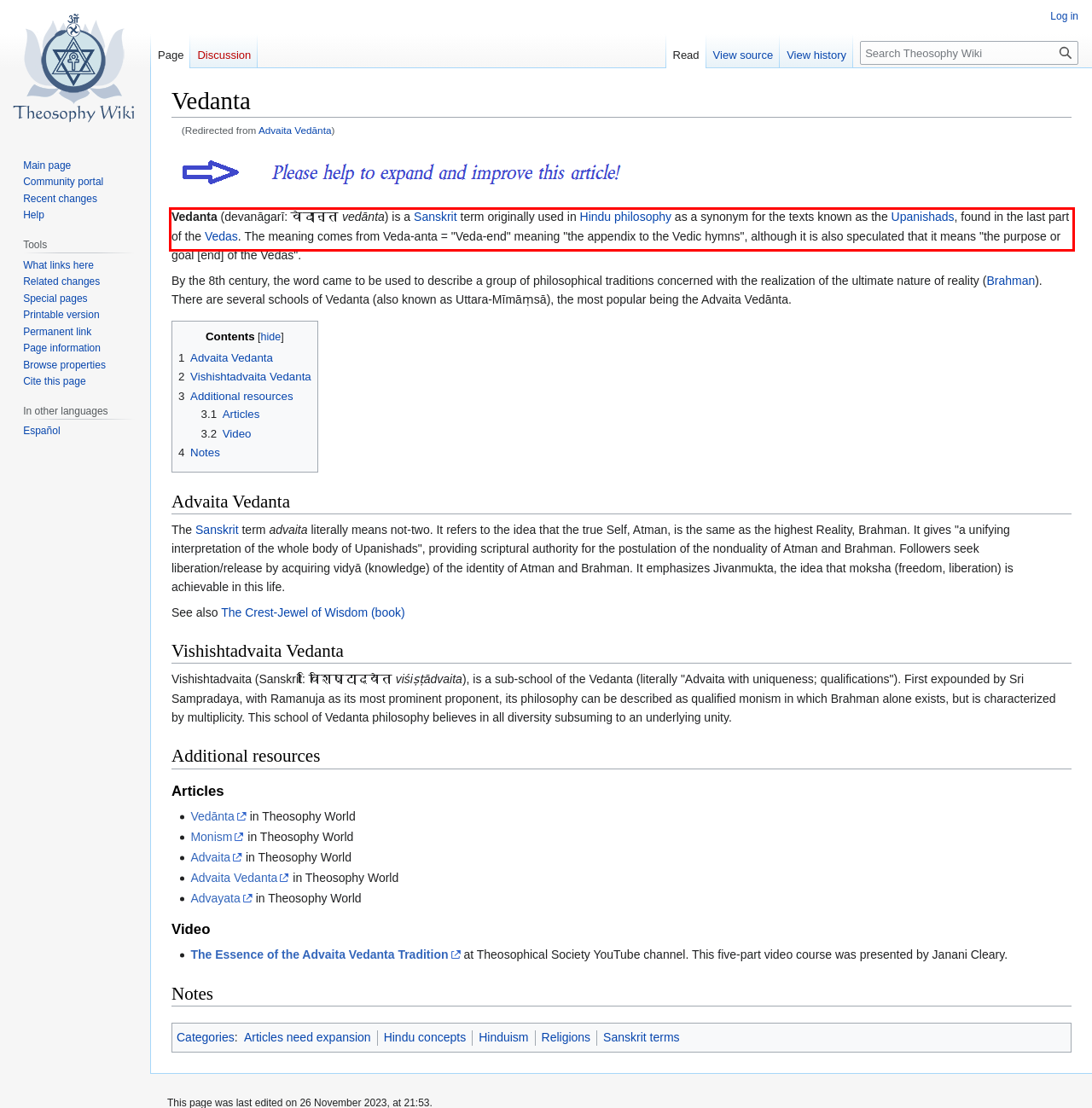Given a screenshot of a webpage containing a red bounding box, perform OCR on the text within this red bounding box and provide the text content.

By the 8th century, the word came to be used to describe a group of philosophical traditions concerned with the realization of the ultimate nature of reality (Brahman). There are several schools of Vedanta (also known as Uttara-Mīmāṃsā), the most popular being the Advaita Vedānta.